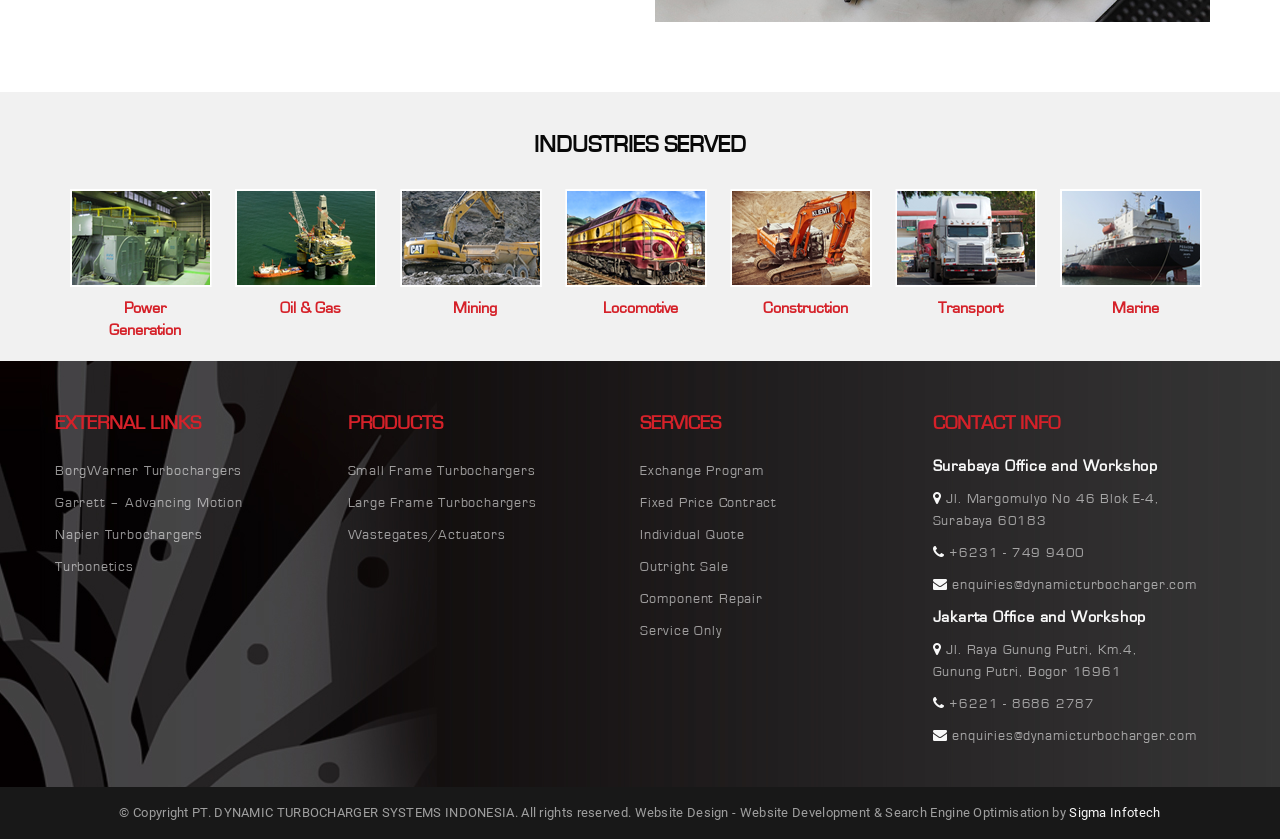Given the element description "Service Only" in the screenshot, predict the bounding box coordinates of that UI element.

[0.5, 0.733, 0.729, 0.771]